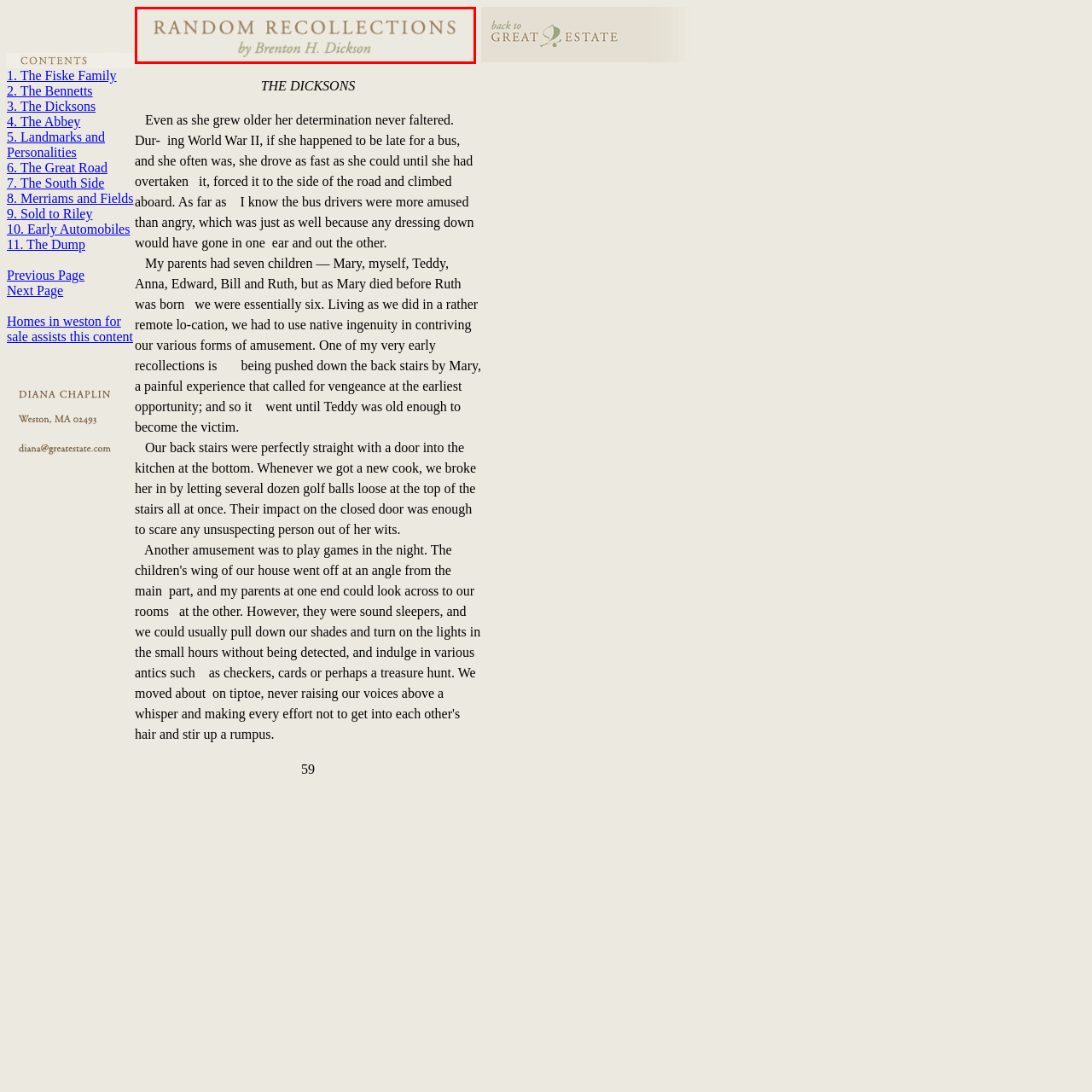Construct a detailed caption for the image enclosed in the red box.

The image features the title "Random Recollections" prominently displayed, alongside the author's name, "by Brenton H. Dickson." This evokes a sense of nostalgia and personal reflection, suggesting that the content may delve into poignant memories or anecdotes from the author's life. The elegant typography and subdued color palette reflect a classic aesthetic, inviting readers to explore the thoughts and experiences shared within the writing. The layout implies a continuation of storytelling, offering a glimpse into the author's reminiscences, possibly related to family, significant events, or cherished moments.